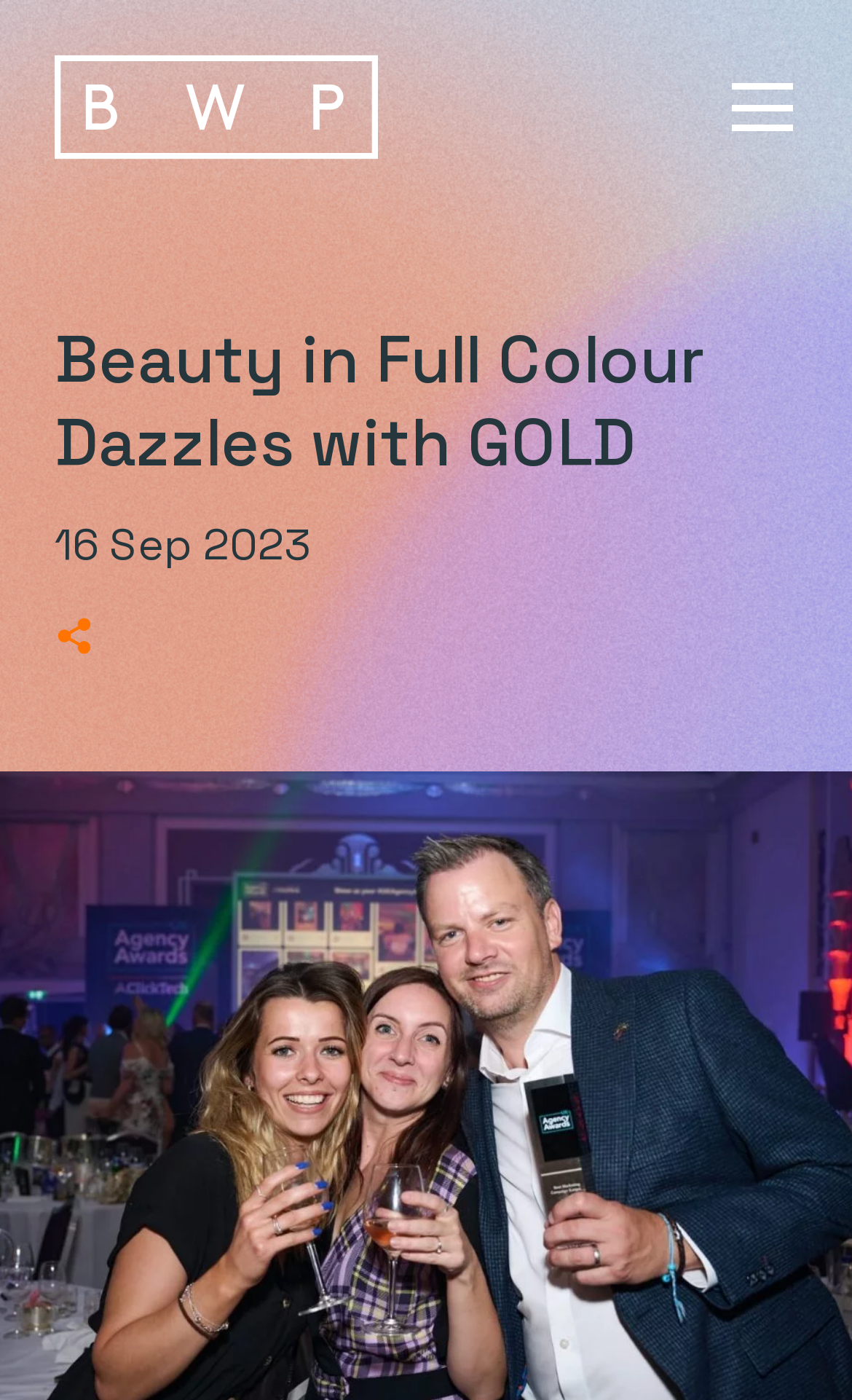Please identify the bounding box coordinates of the clickable area that will fulfill the following instruction: "Open main navigation". The coordinates should be in the format of four float numbers between 0 and 1, i.e., [left, top, right, bottom].

[0.833, 0.039, 0.956, 0.114]